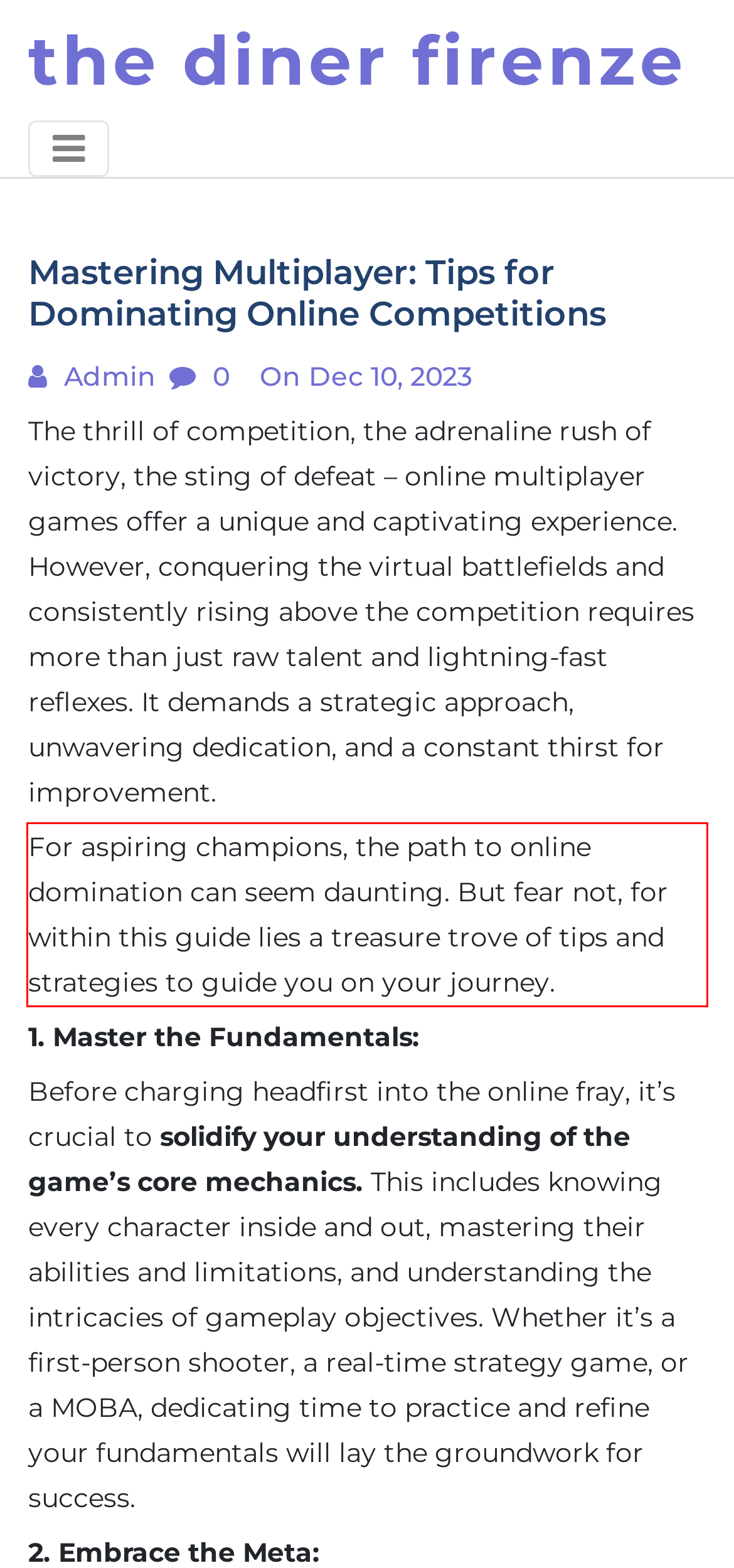Given a screenshot of a webpage containing a red rectangle bounding box, extract and provide the text content found within the red bounding box.

For aspiring champions, the path to online domination can seem daunting. But fear not, for within this guide lies a treasure trove of tips and strategies to guide you on your journey.